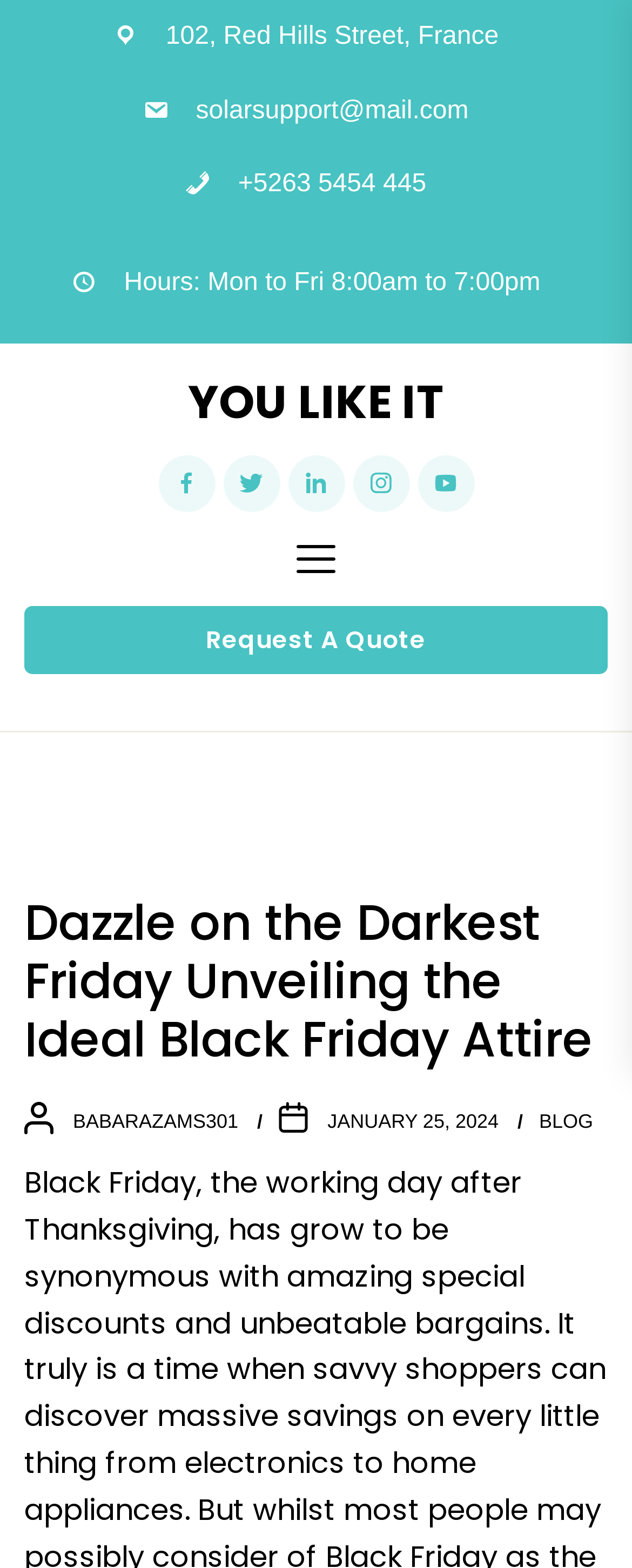Elaborate on the webpage's design and content in a detailed caption.

The webpage appears to be a blog or article page focused on Black Friday attire. At the top, there is a header section with the website's contact information, including an address, email, phone number, and business hours. Below this, there is a prominent link to "YOU LIKE IT" that spans almost the entire width of the page.

On the same horizontal level as the "YOU LIKE IT" link, there are five social media icon links, evenly spaced and centered. Below these icons, there is a button with no text, likely a call-to-action or subscription button.

The main content of the page is a blog post or article titled "Dazzle on the Darkest Friday Unveiling the Ideal Black Friday Attire." This title is a heading that spans the full width of the page. Below the title, there are three links: "BABARAZAMS301," "JANUARY 25, 2024," and "BLOG." The "JANUARY 25, 2024" link is accompanied by a time element, indicating that it may be a timestamp or publication date. The "BLOG" link is positioned at the far right of the page.

There is also a "Request A Quote" link above the main content, which suggests that the website may offer some kind of service or product related to Black Friday attire. Overall, the webpage appears to be a blog post or article about Black Friday fashion, with links to related content and a call-to-action or subscription button.